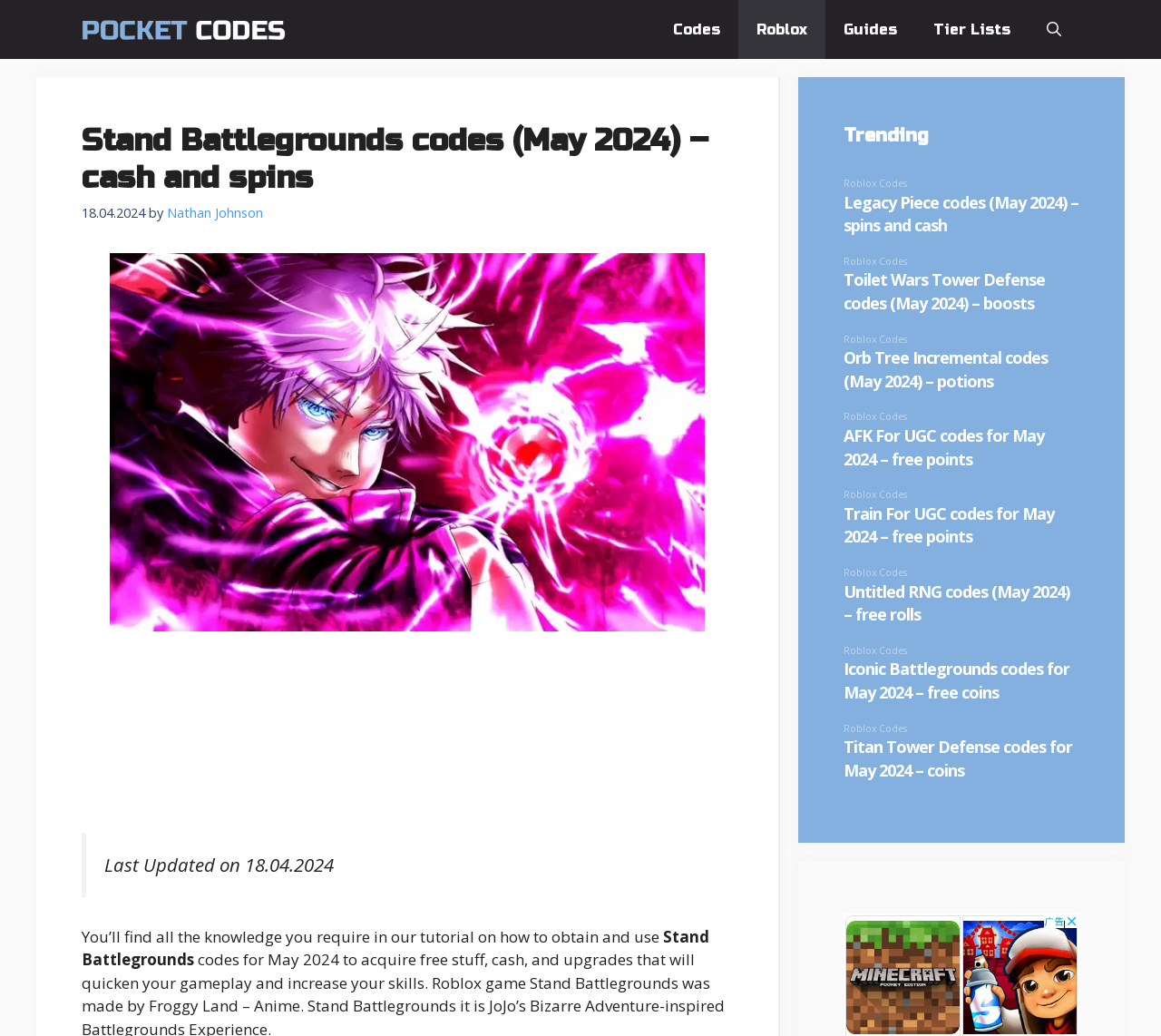Identify the bounding box coordinates for the UI element described as: "Interior Design Services".

None